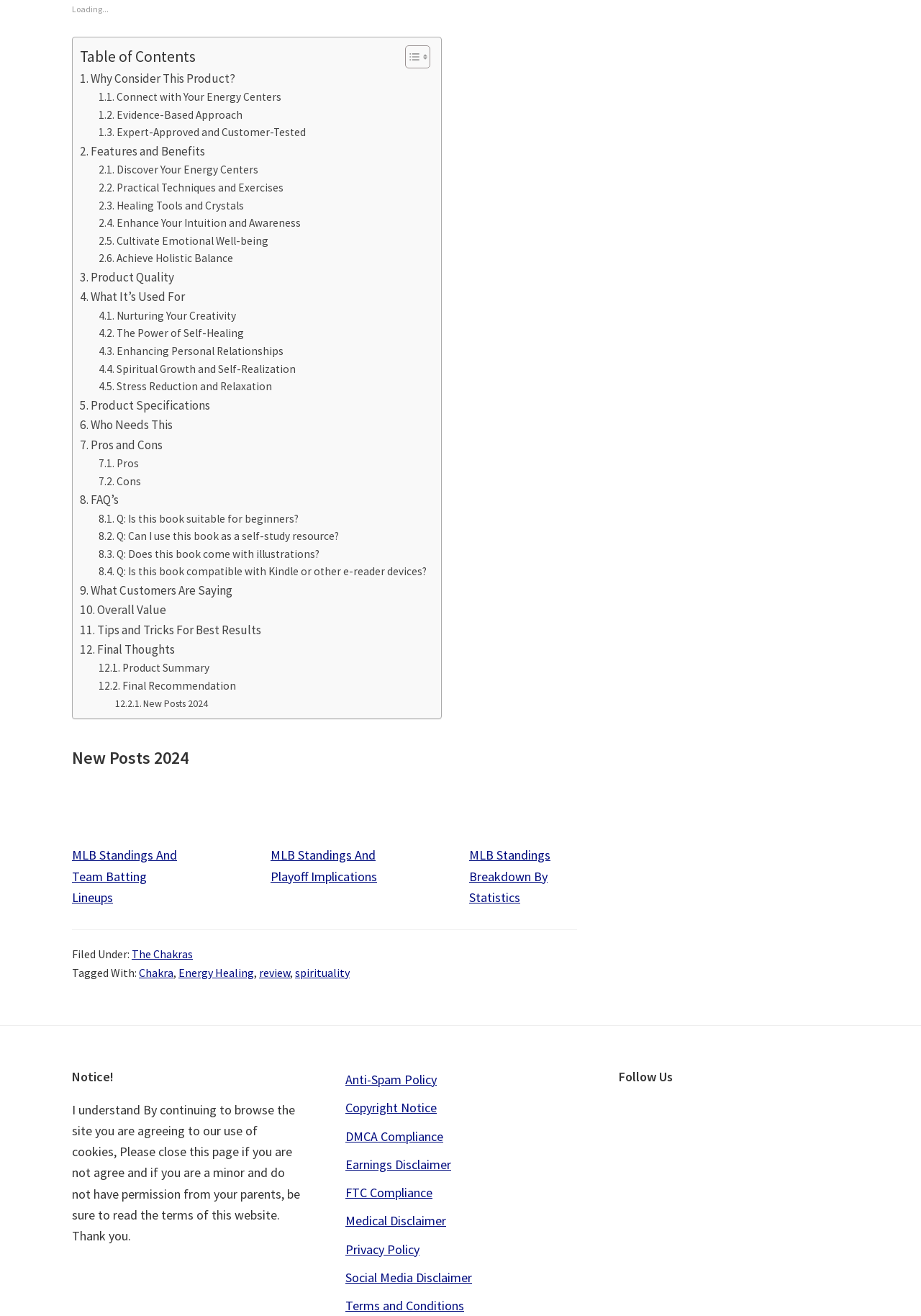Please provide a detailed answer to the question below based on the screenshot: 
What is the position of the 'Share this:' heading?

I determined the position of the 'Share this:' heading by comparing the y1 and y2 coordinates of the 'heading' element with the y1 and y2 coordinates of the 'image' element. Since the y1 coordinate of the 'heading' element is greater than the y1 coordinate of the 'image' element, I concluded that the 'Share this:' heading is below the image.